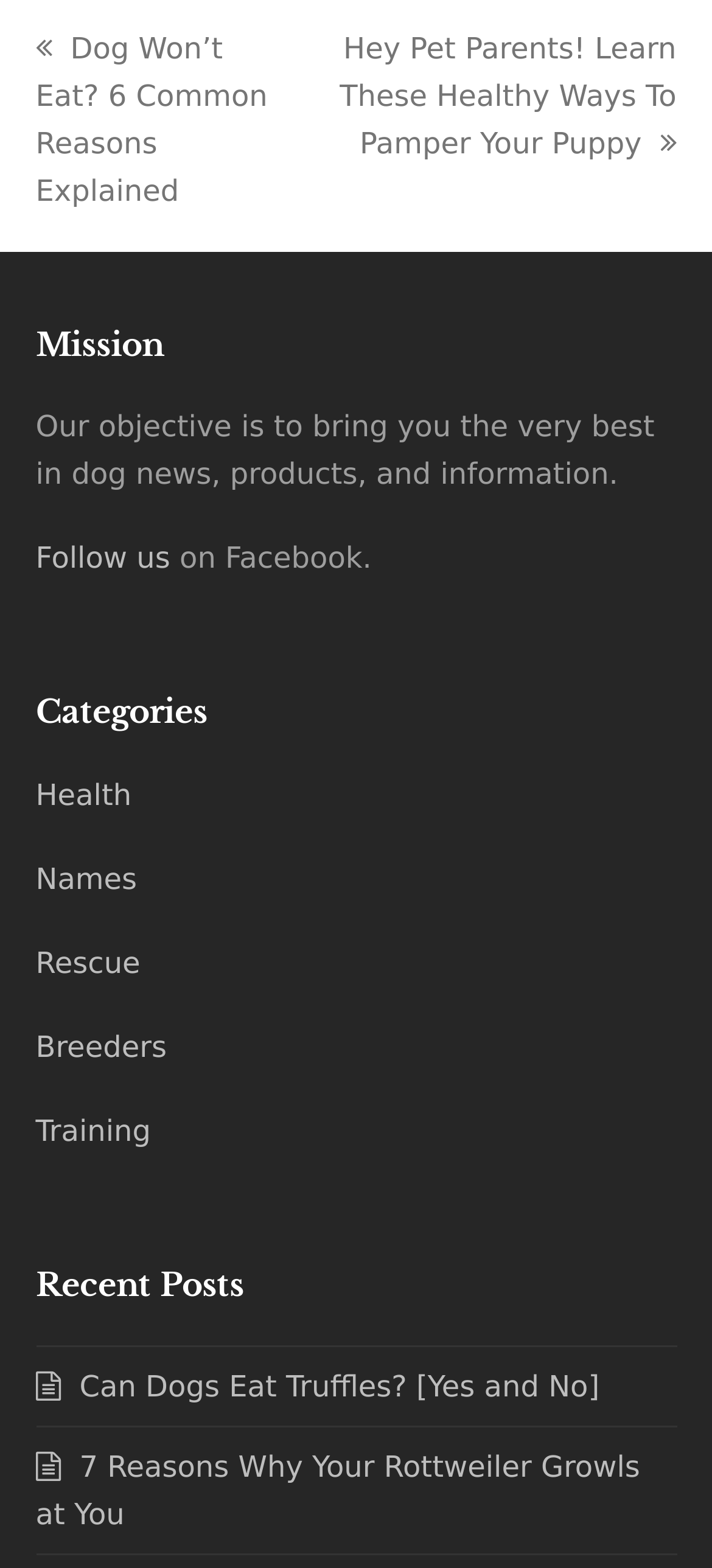What is the title of the first recent post?
Provide a detailed answer to the question using information from the image.

The first recent post is a link element located at [0.05, 0.873, 0.842, 0.895] with the text ' Can Dogs Eat Truffles? [Yes and No]', so the title of the first recent post is 'Can Dogs Eat Truffles?'.